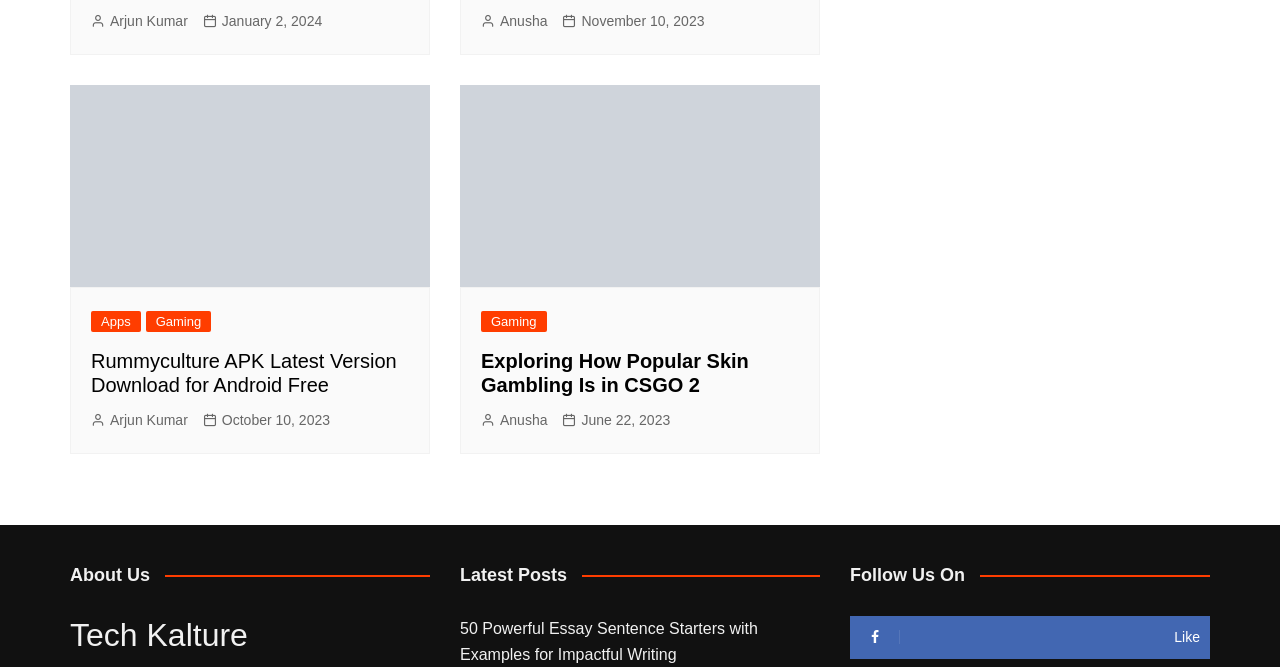What is the name of the website? Using the information from the screenshot, answer with a single word or phrase.

Tech Kalture